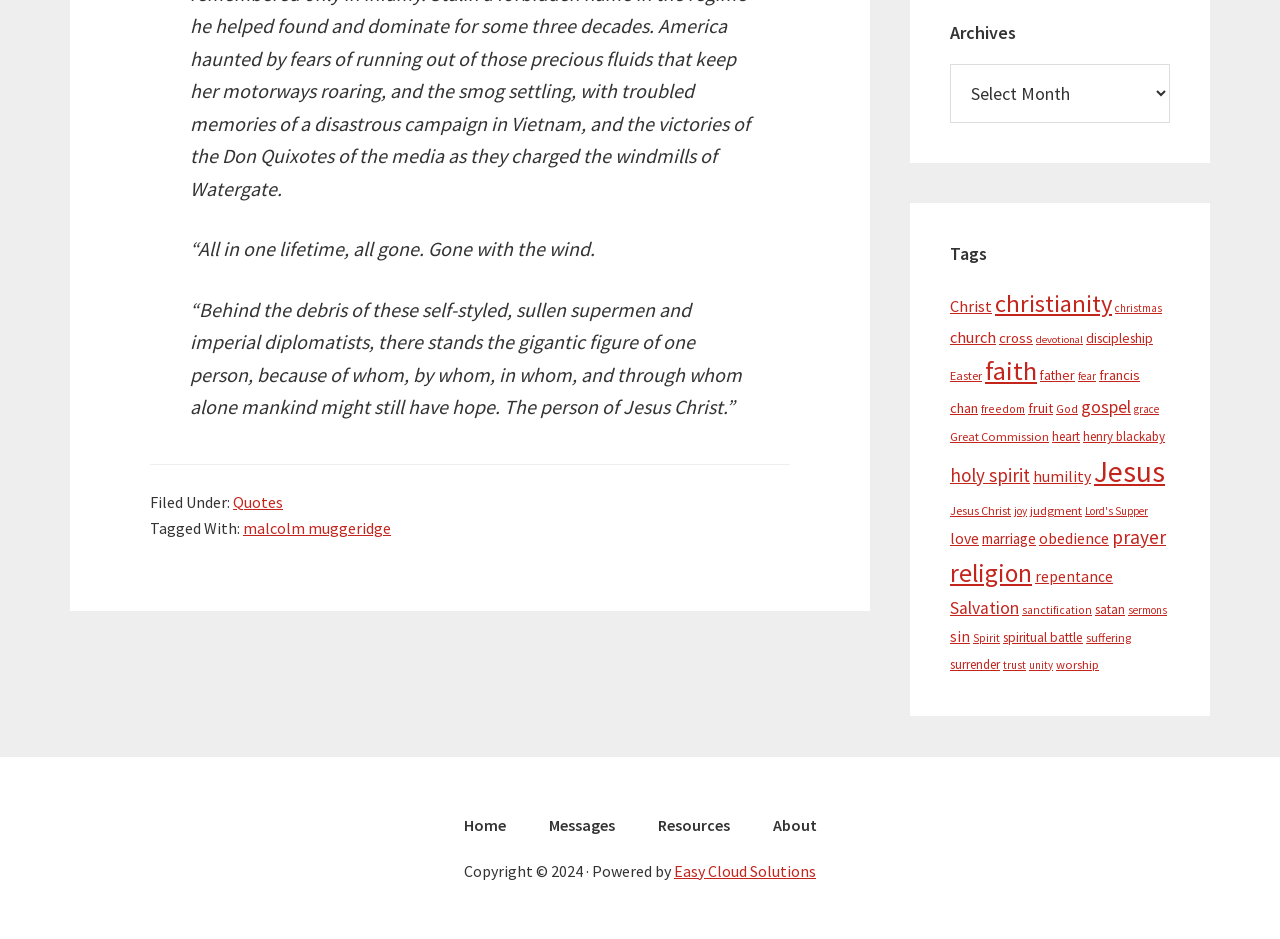Locate the bounding box for the described UI element: "Easy Cloud Solutions". Ensure the coordinates are four float numbers between 0 and 1, formatted as [left, top, right, bottom].

[0.527, 0.916, 0.638, 0.938]